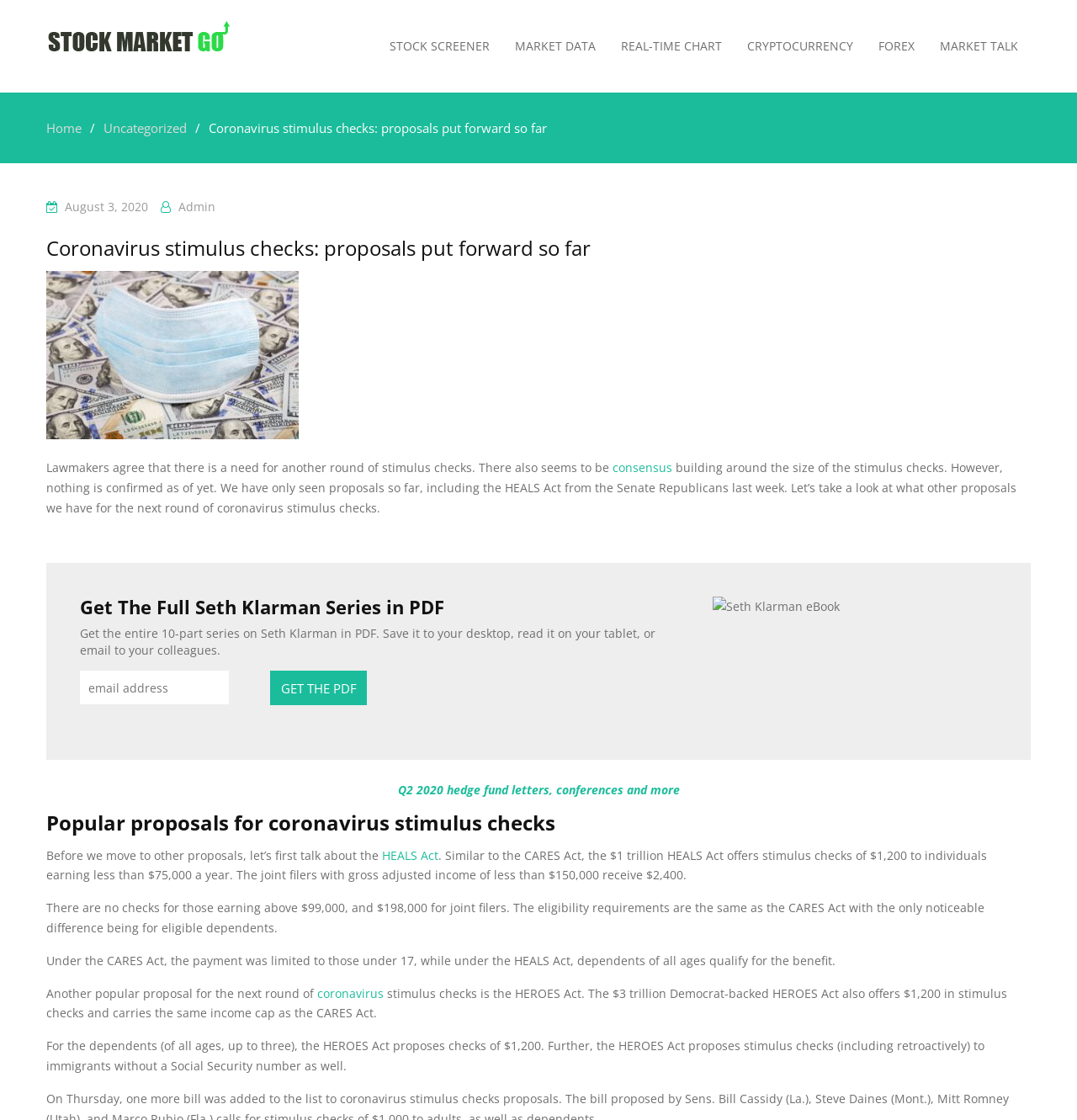Determine which piece of text is the heading of the webpage and provide it.

Coronavirus stimulus checks: proposals put forward so far